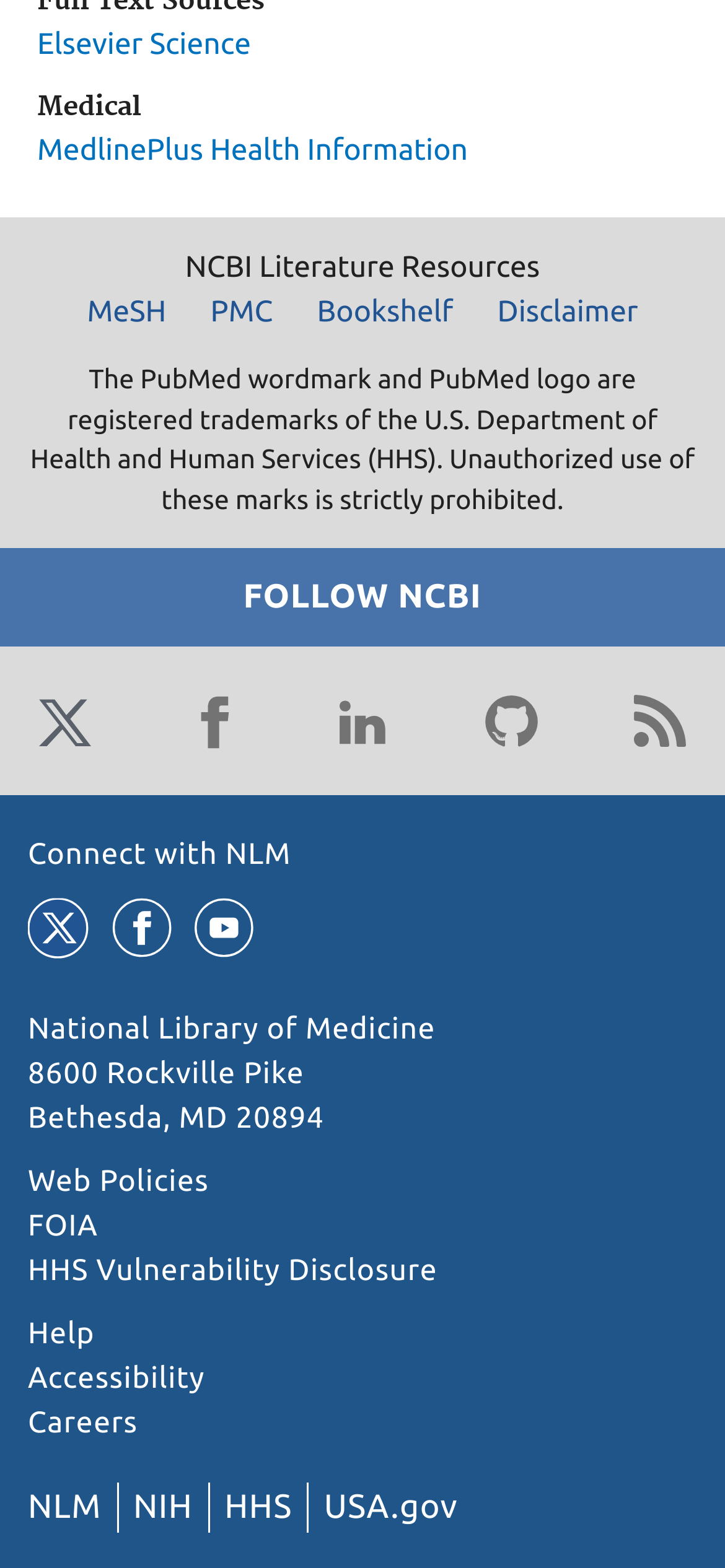Identify the bounding box for the described UI element. Provide the coordinates in (top-left x, top-left y, bottom-right x, bottom-right y) format with values ranging from 0 to 1: HHS Vulnerability Disclosure

[0.038, 0.8, 0.603, 0.821]